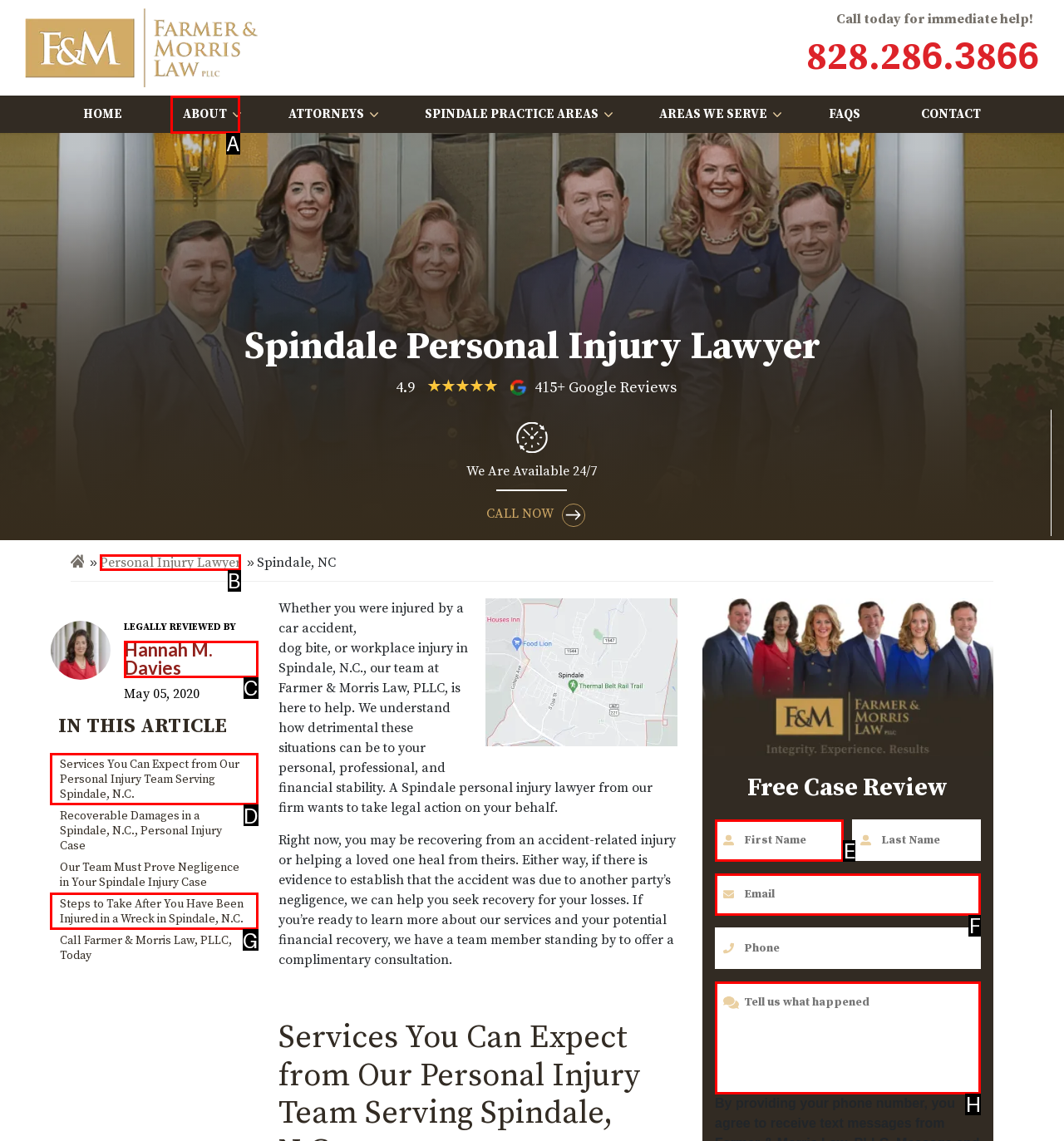Select the letter of the element you need to click to complete this task: Click the 'Spindale Personal Injury Lawyer' link
Answer using the letter from the specified choices.

B